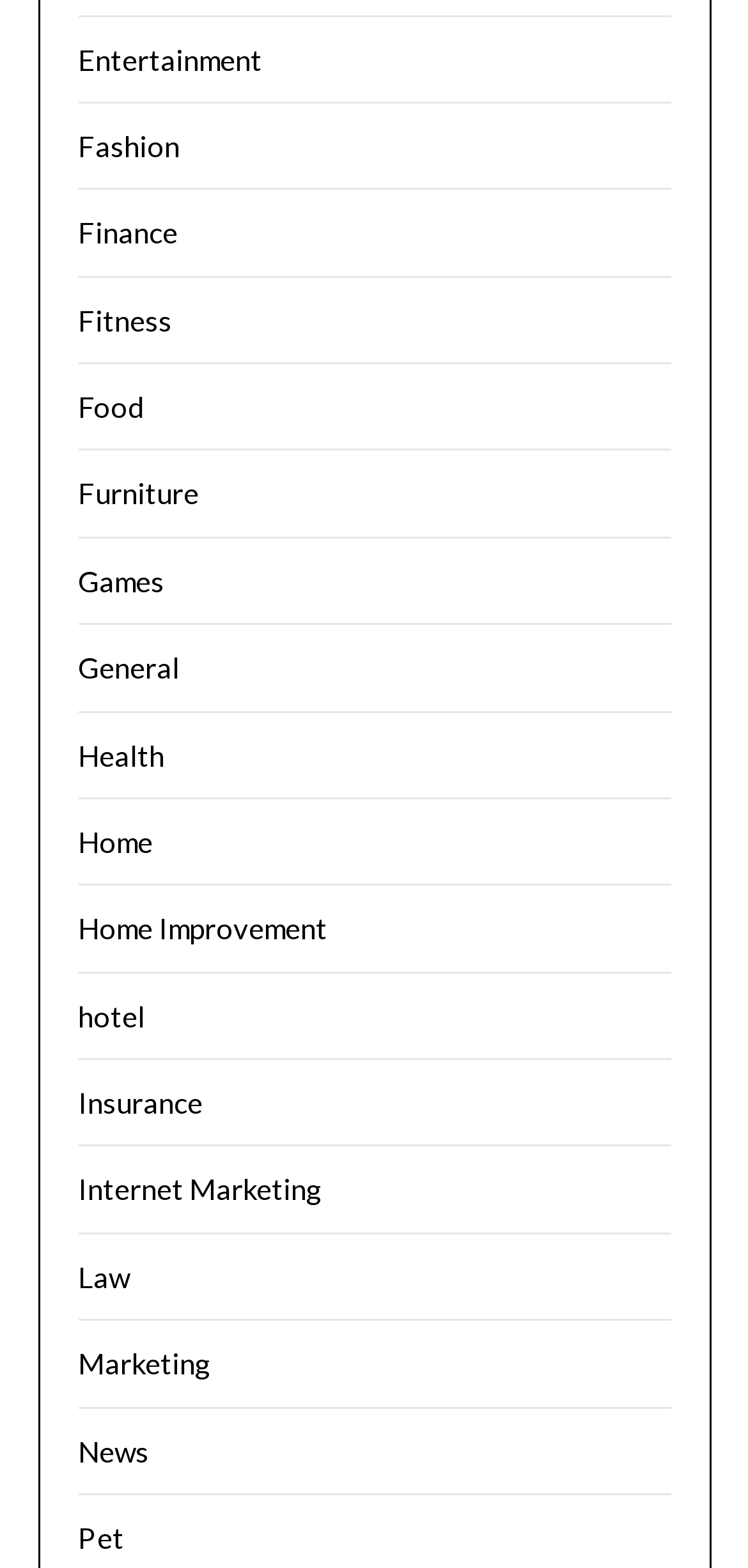Bounding box coordinates should be provided in the format (top-left x, top-left y, bottom-right x, bottom-right y) with all values between 0 and 1. Identify the bounding box for this UI element: Home

[0.104, 0.526, 0.204, 0.548]